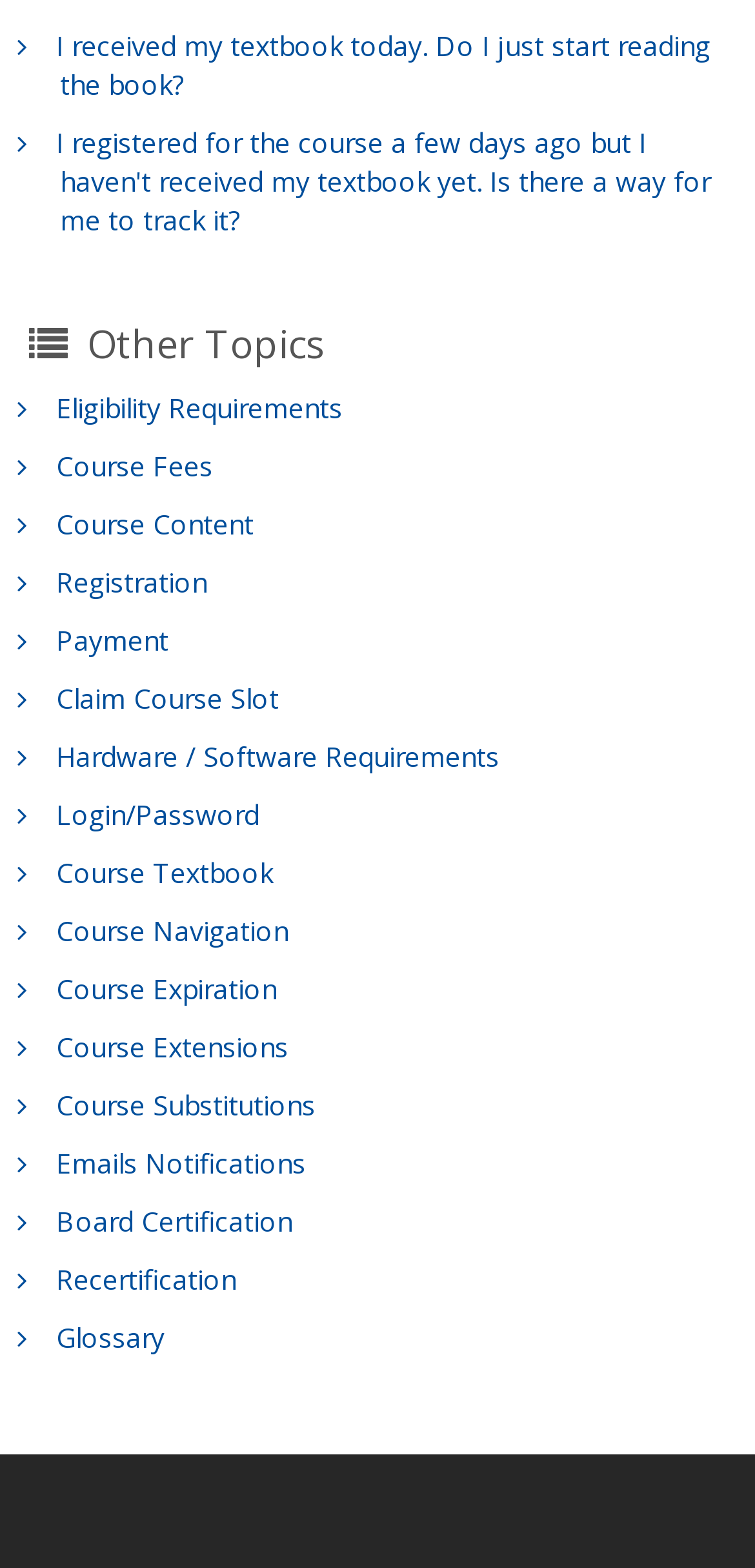Are there any non-course-related topics discussed?
Please provide a comprehensive answer to the question based on the webpage screenshot.

Yes, there is one non-course-related topic discussed on the webpage, which is 'Other Topics'.